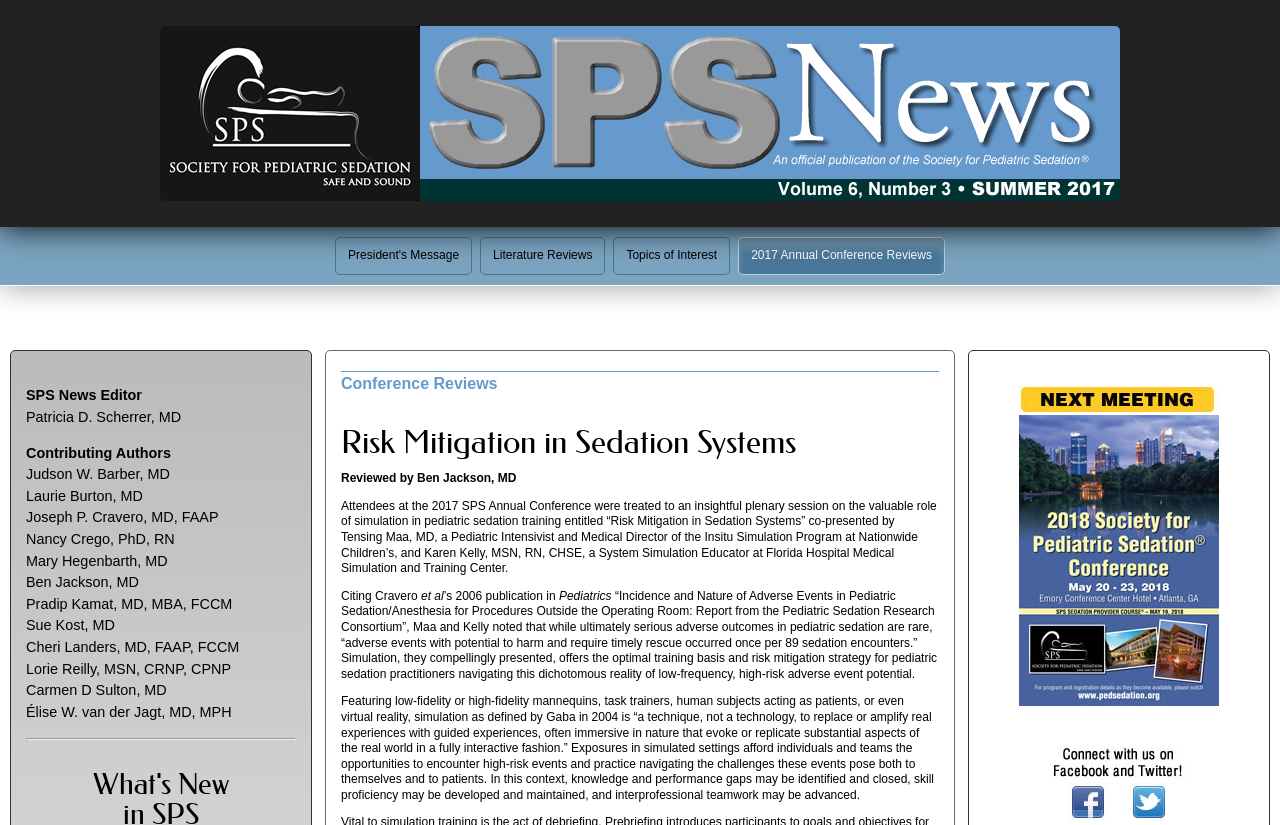Can you determine the bounding box coordinates of the area that needs to be clicked to fulfill the following instruction: "Read about Risk Mitigation in Sedation Systems"?

[0.266, 0.516, 0.734, 0.557]